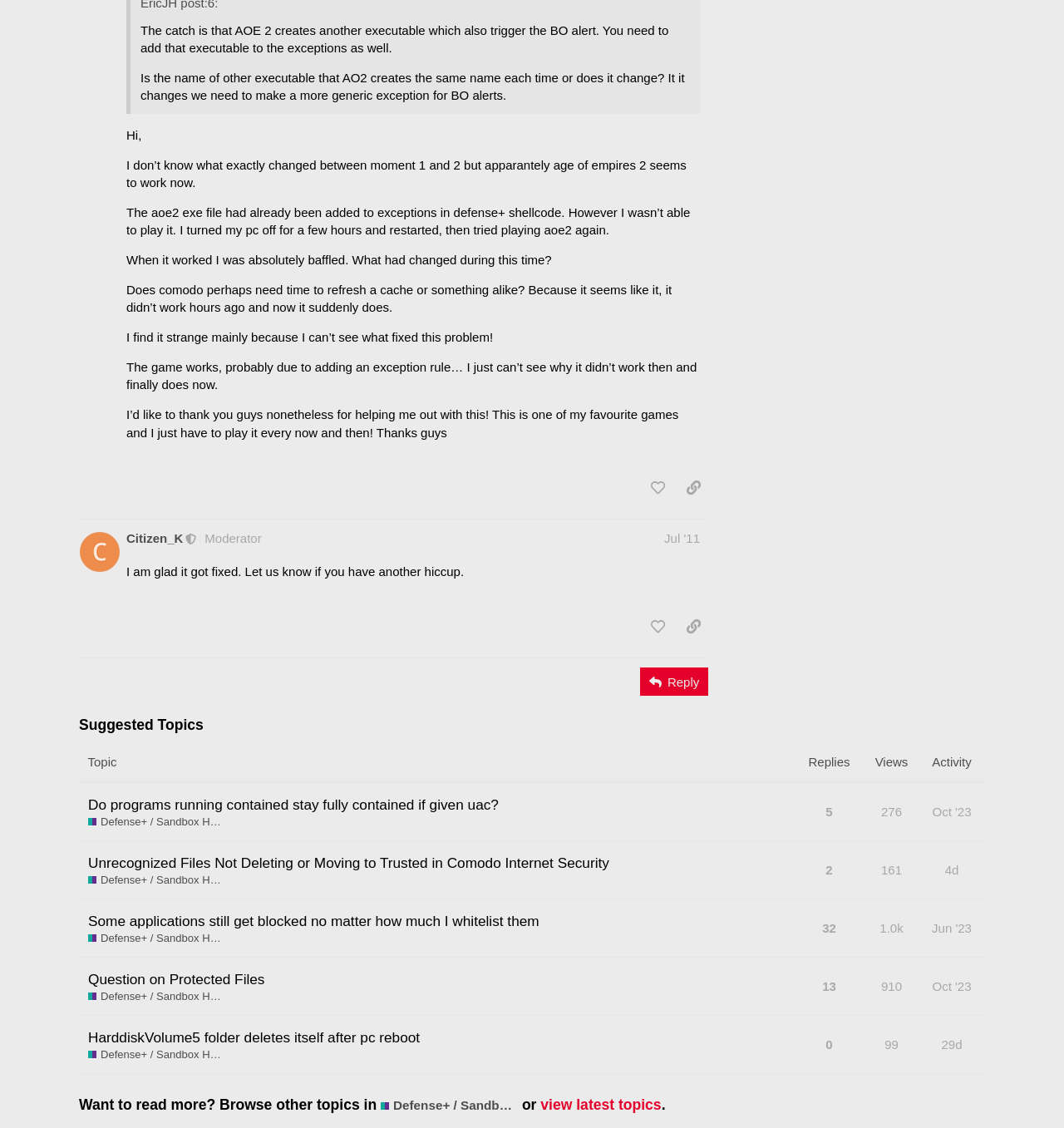Specify the bounding box coordinates of the element's region that should be clicked to achieve the following instruction: "share a link to this post". The bounding box coordinates consist of four float numbers between 0 and 1, in the format [left, top, right, bottom].

[0.637, 0.42, 0.666, 0.445]